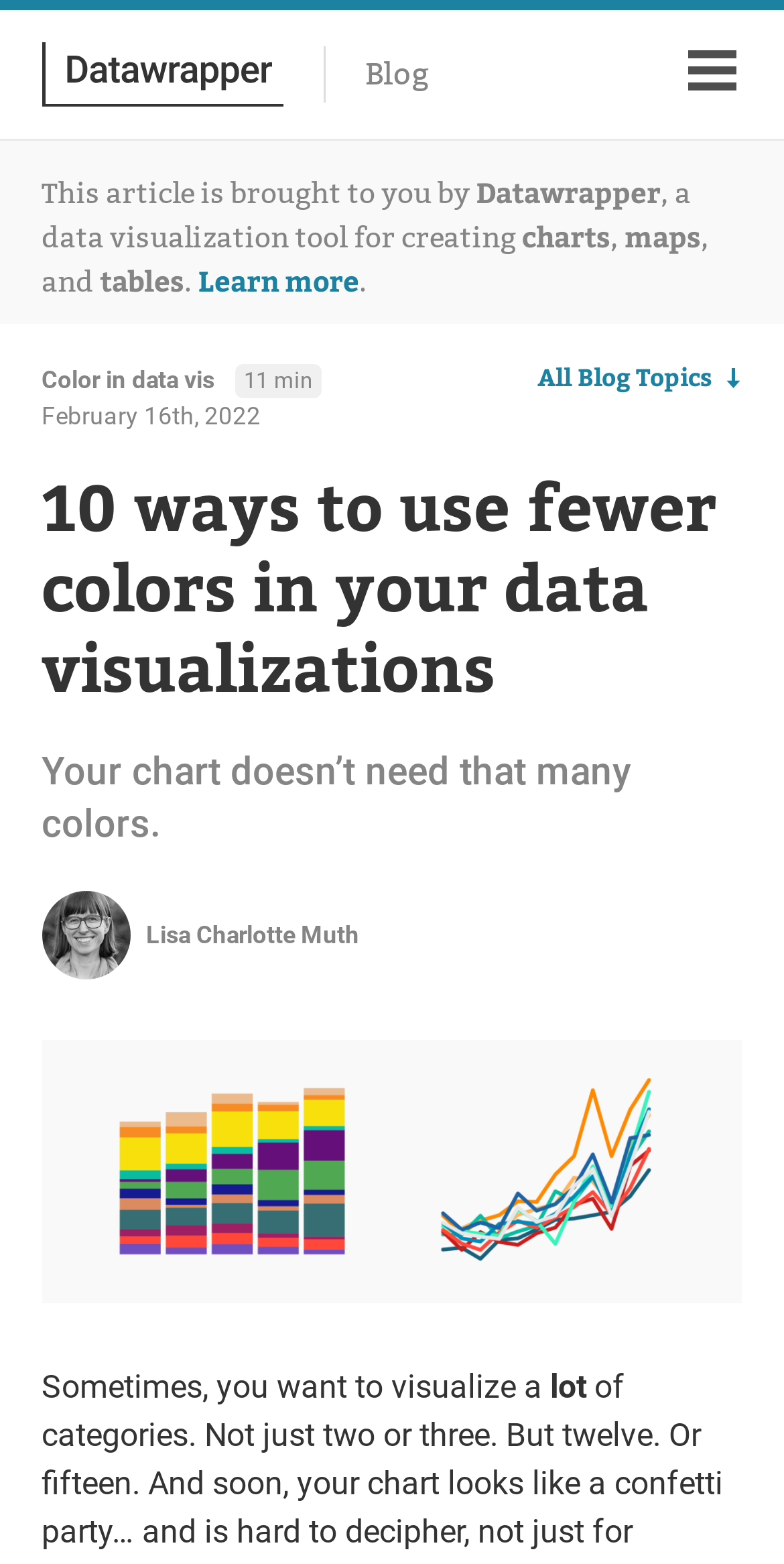Please determine and provide the text content of the webpage's heading.

10 ways to use fewer colors in your data visualizations